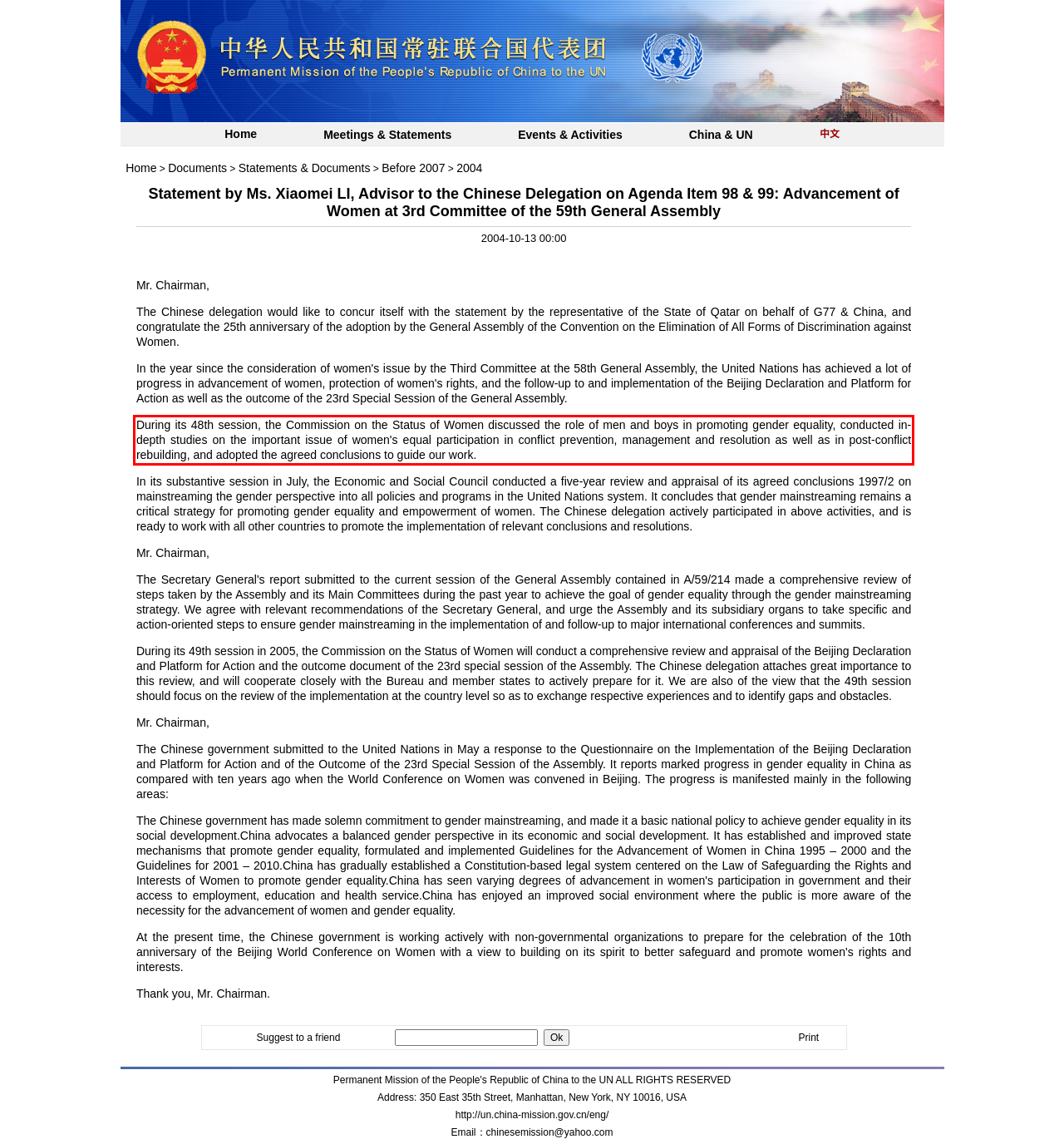Identify and extract the text within the red rectangle in the screenshot of the webpage.

During its 48th session, the Commission on the Status of Women discussed the role of men and boys in promoting gender equality, conducted in-depth studies on the important issue of women's equal participation in conflict prevention, management and resolution as well as in post-conflict rebuilding, and adopted the agreed conclusions to guide our work.